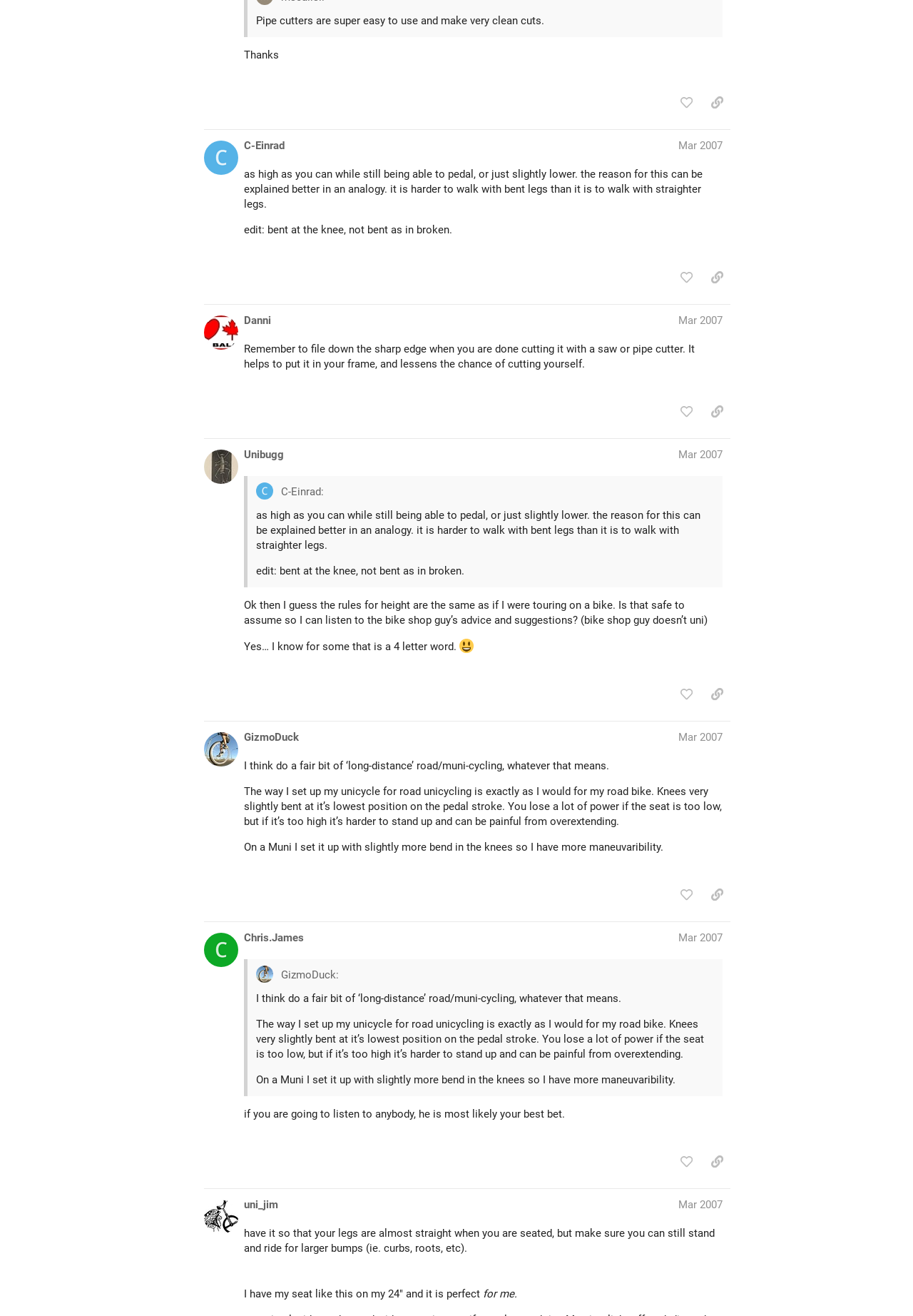Show the bounding box coordinates of the region that should be clicked to follow the instruction: "like this post."

[0.737, 0.069, 0.766, 0.087]